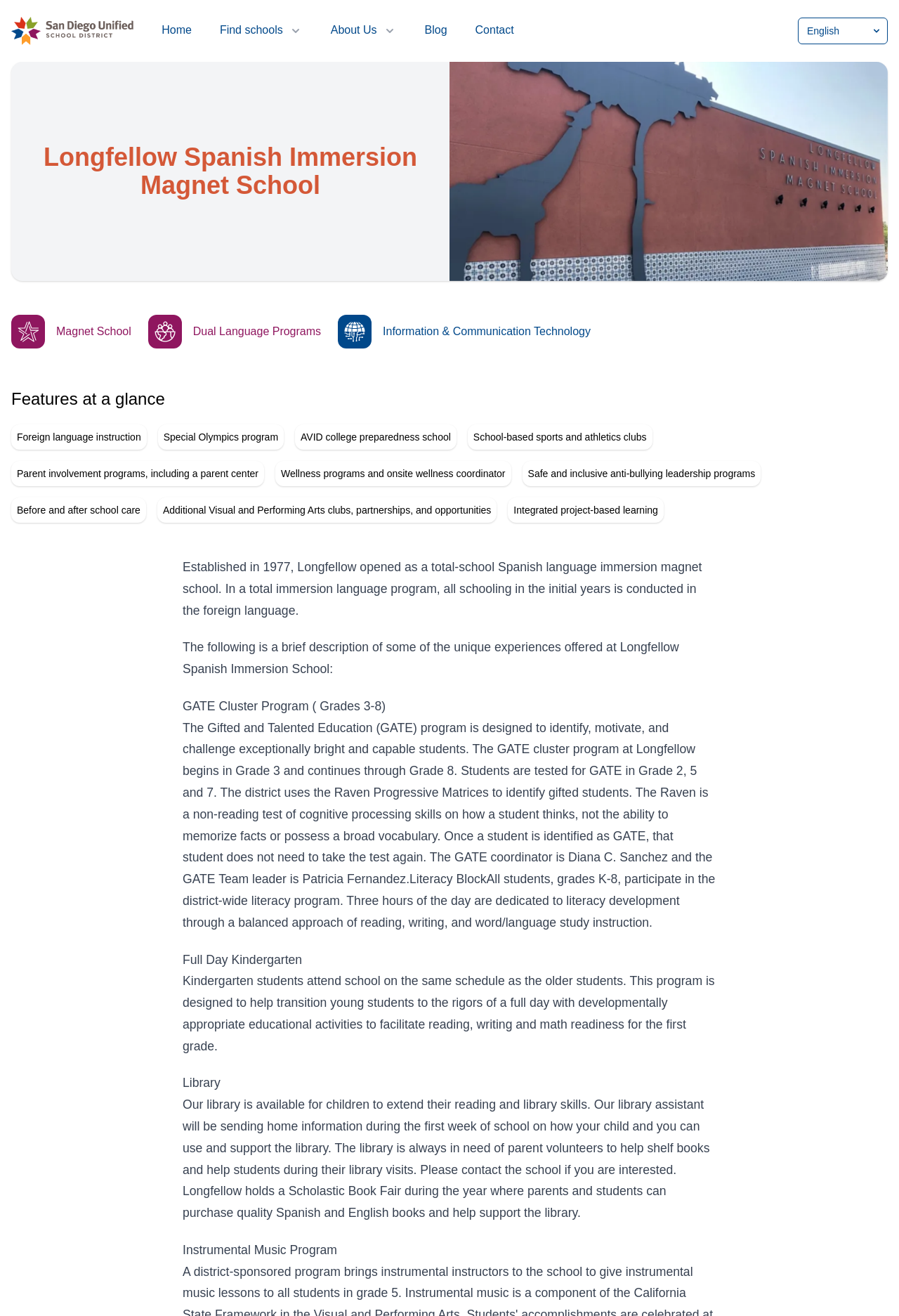What type of school is Longfellow?
Identify the answer in the screenshot and reply with a single word or phrase.

Magnet school